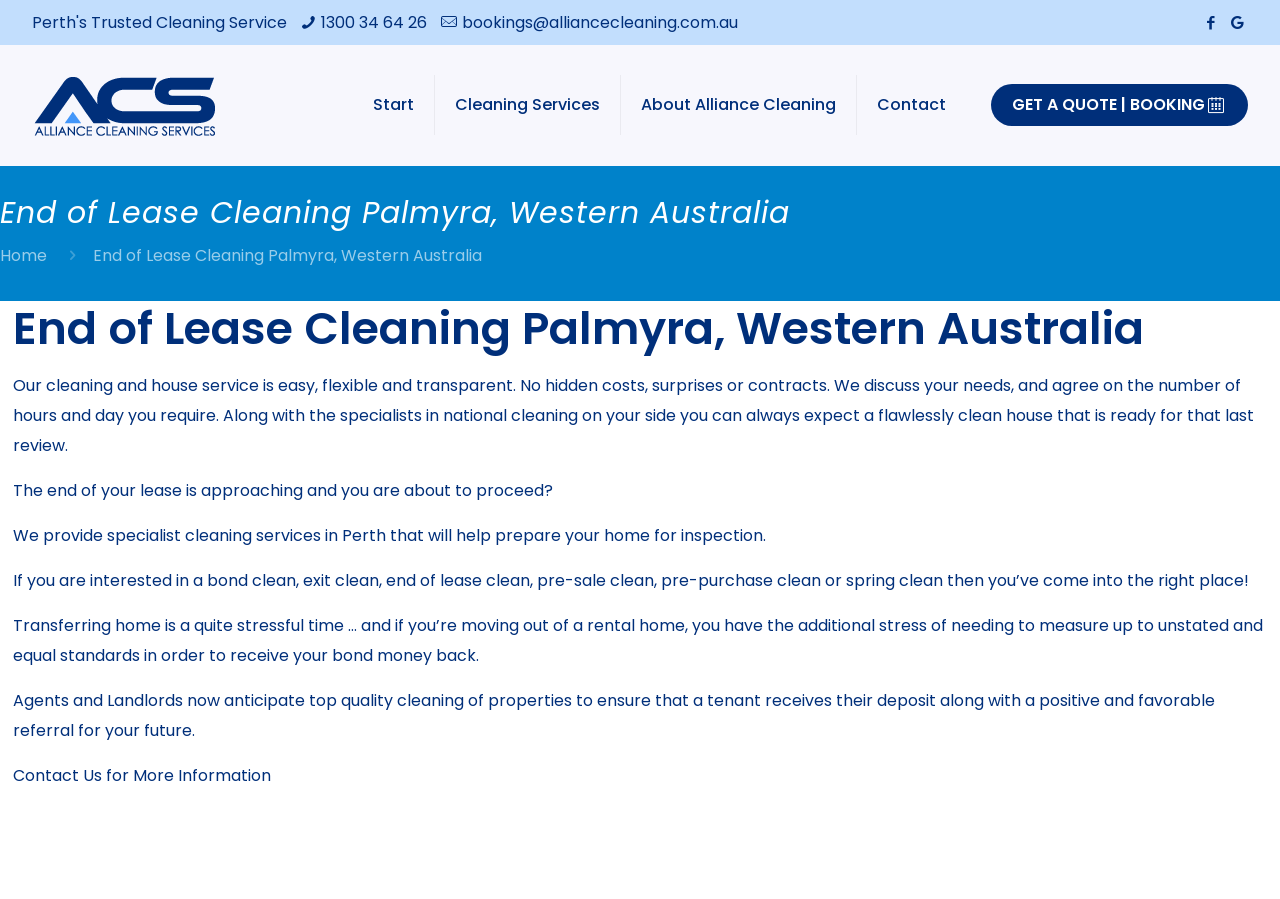Determine the bounding box coordinates in the format (top-left x, top-left y, bottom-right x, bottom-right y). Ensure all values are floating point numbers between 0 and 1. Identify the bounding box of the UI element described by: Cleaning Services

[0.34, 0.05, 0.485, 0.184]